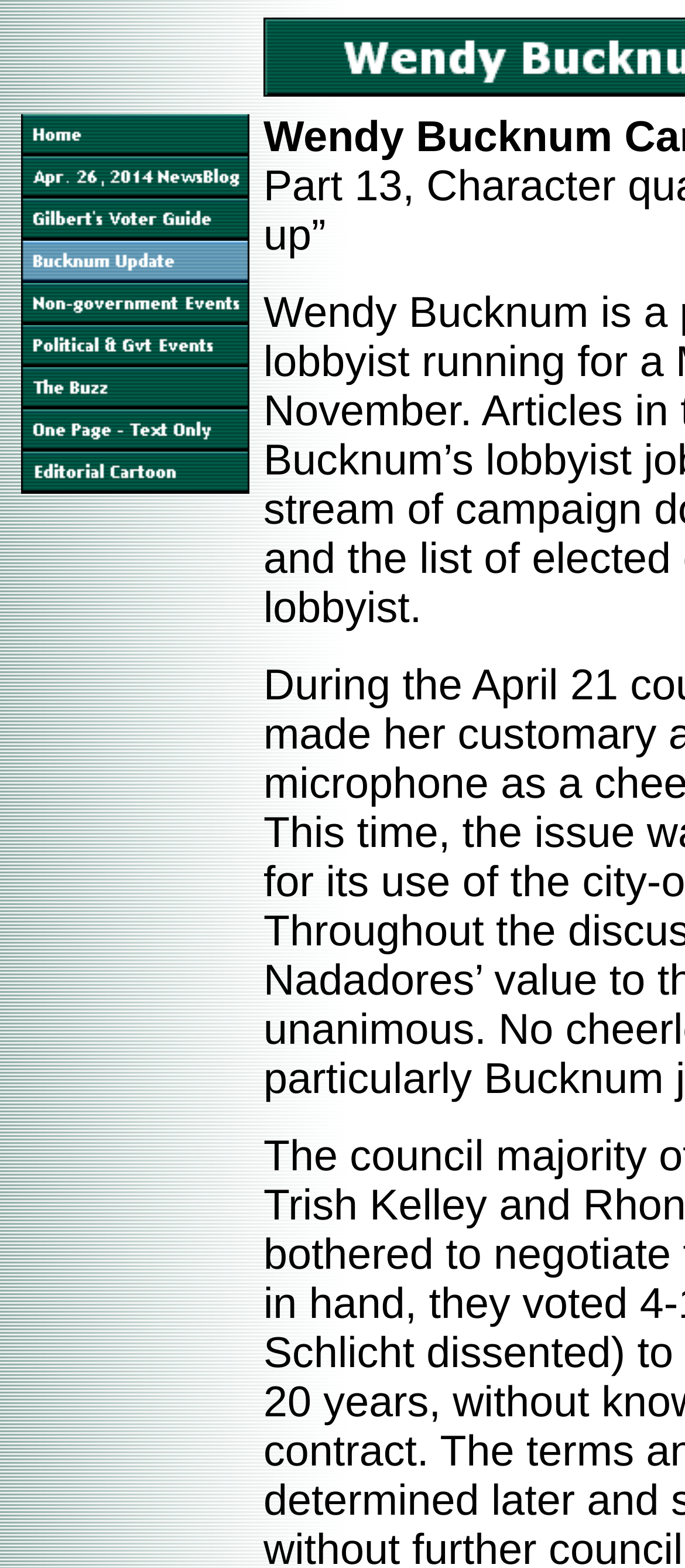Locate the bounding box coordinates of the element's region that should be clicked to carry out the following instruction: "Read more about Legal Basis for National Reporting". The coordinates need to be four float numbers between 0 and 1, i.e., [left, top, right, bottom].

None